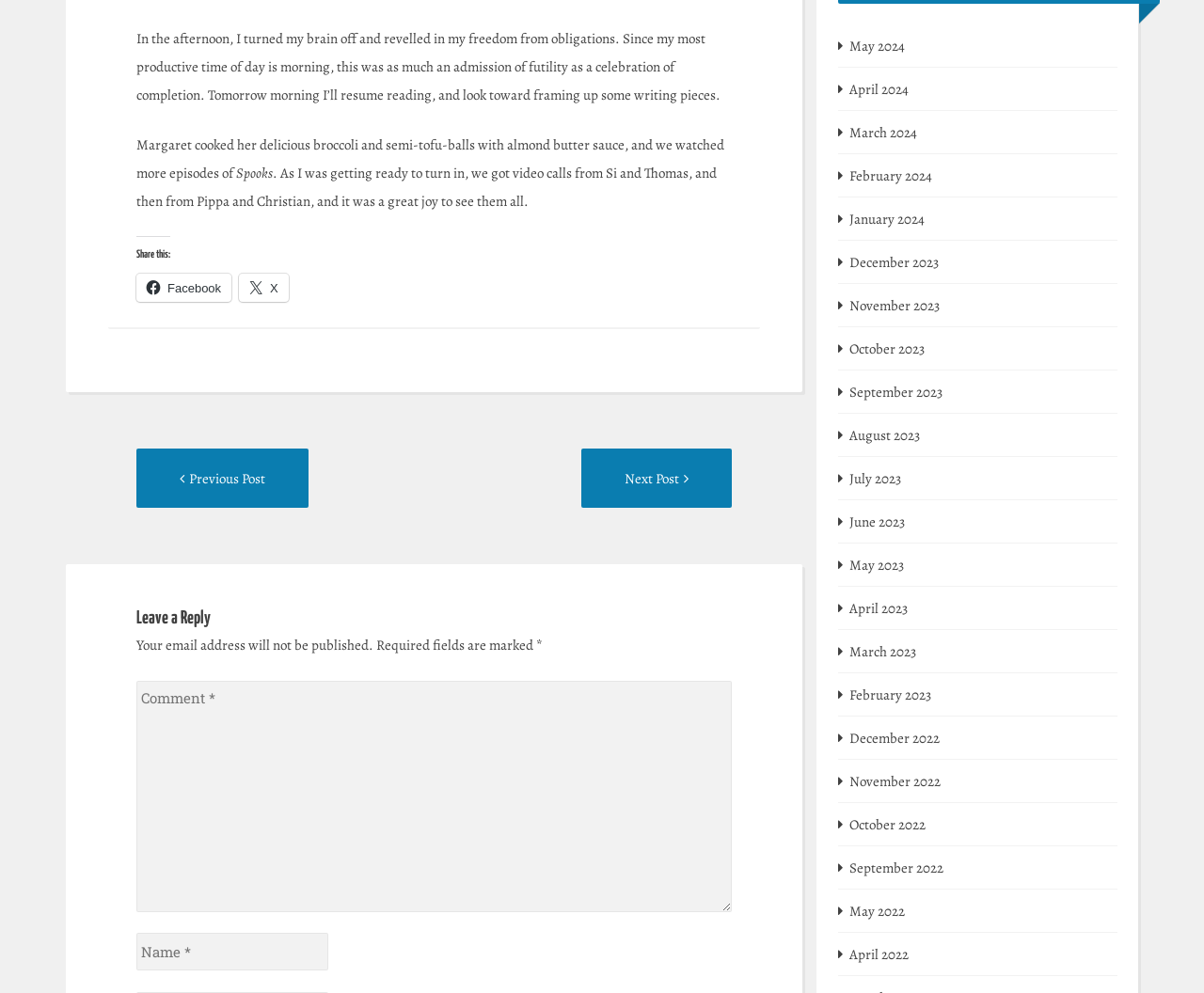Give a concise answer using only one word or phrase for this question:
What is the author's most productive time of day?

morning